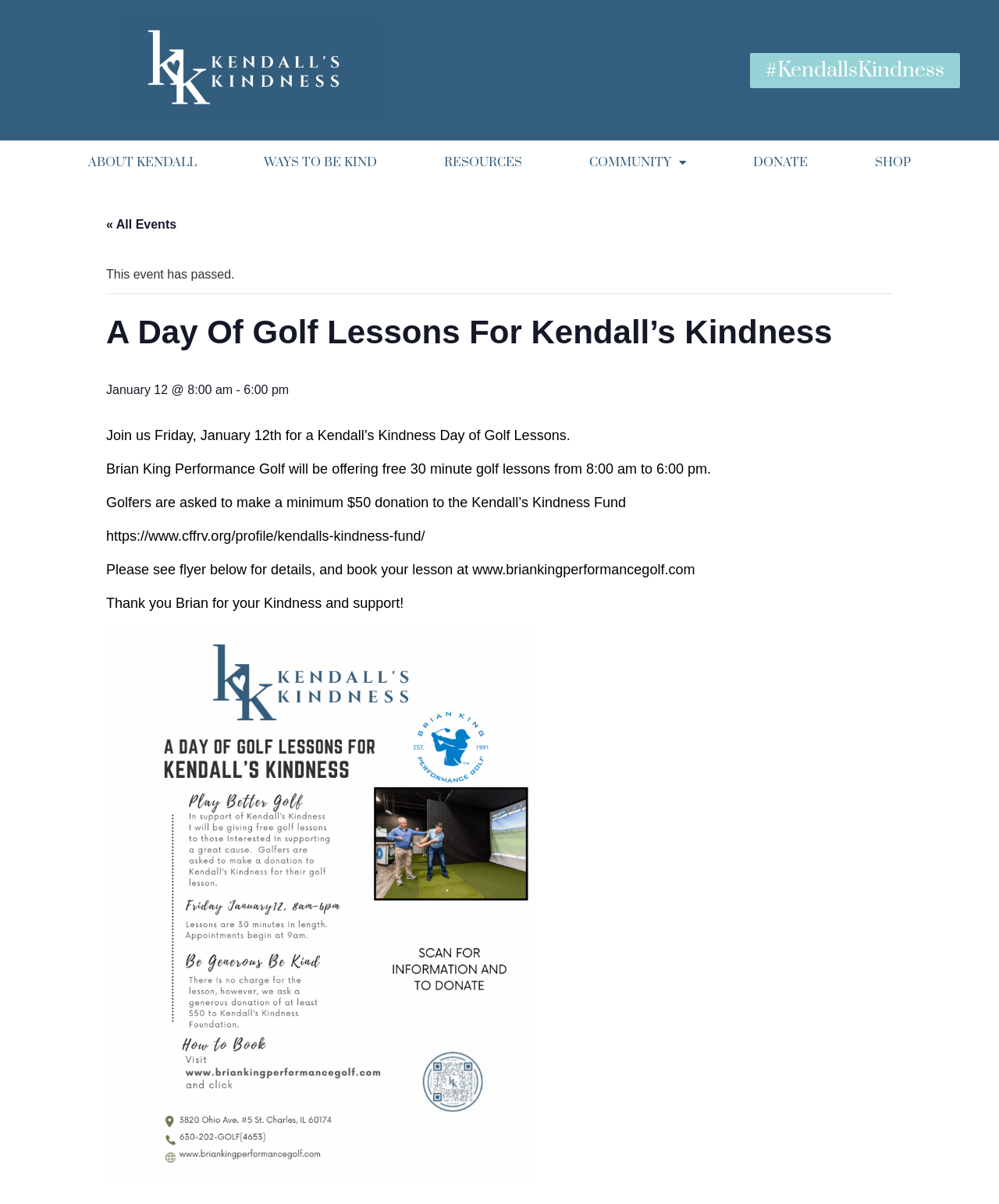Locate the bounding box coordinates for the element described below: "« All Events". The coordinates must be four float values between 0 and 1, formatted as [left, top, right, bottom].

[0.106, 0.181, 0.177, 0.192]